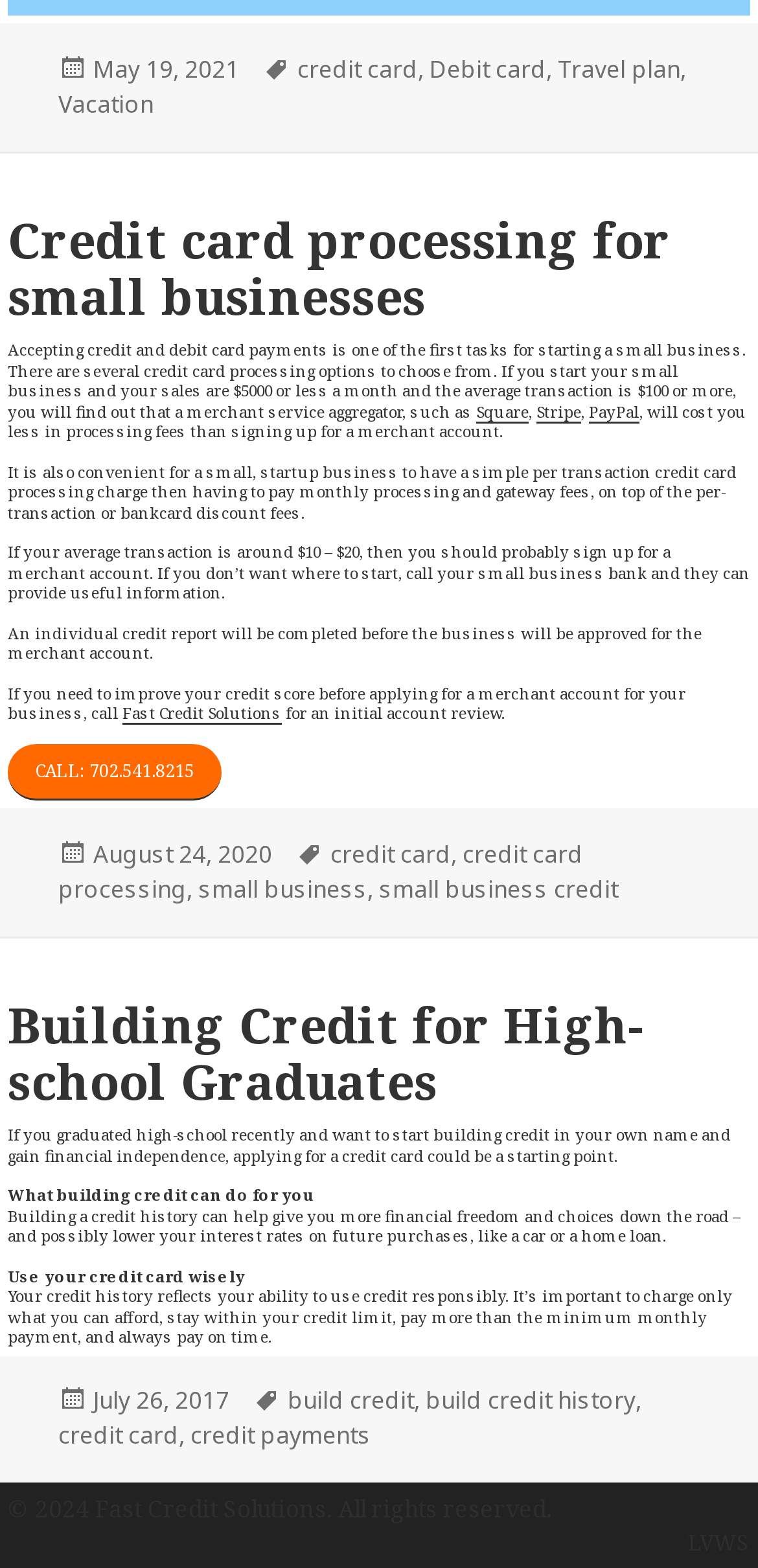Extract the bounding box coordinates of the UI element described by: "build credit history". The coordinates should include four float numbers ranging from 0 to 1, e.g., [left, top, right, bottom].

[0.561, 0.883, 0.838, 0.905]